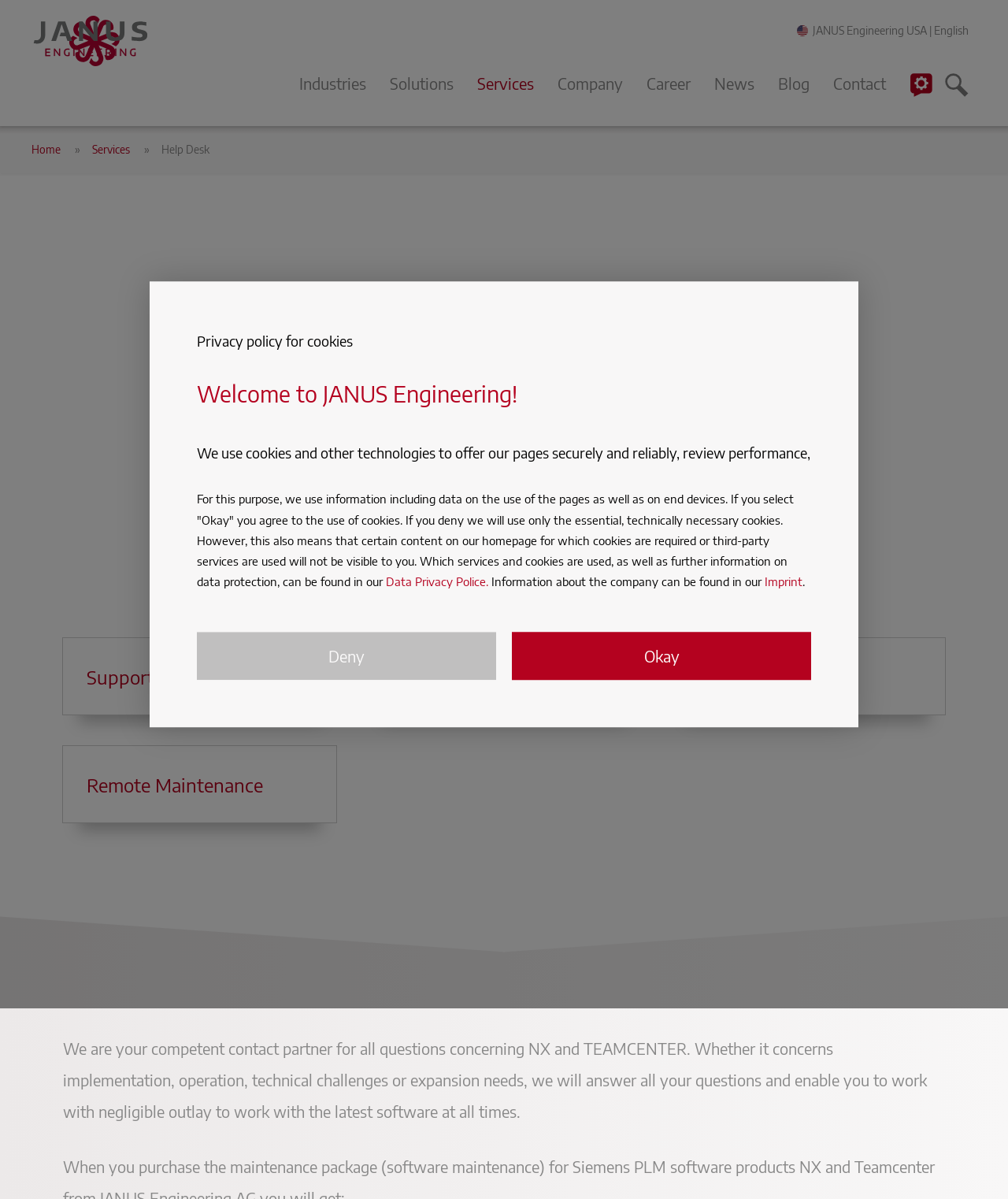What is the company's name?
Refer to the image and provide a detailed answer to the question.

I found the company's name by looking at the top of the webpage, where it says 'Help Desk | JANUS Engineering USA'. This is likely the title of the webpage and indicates the company's name.